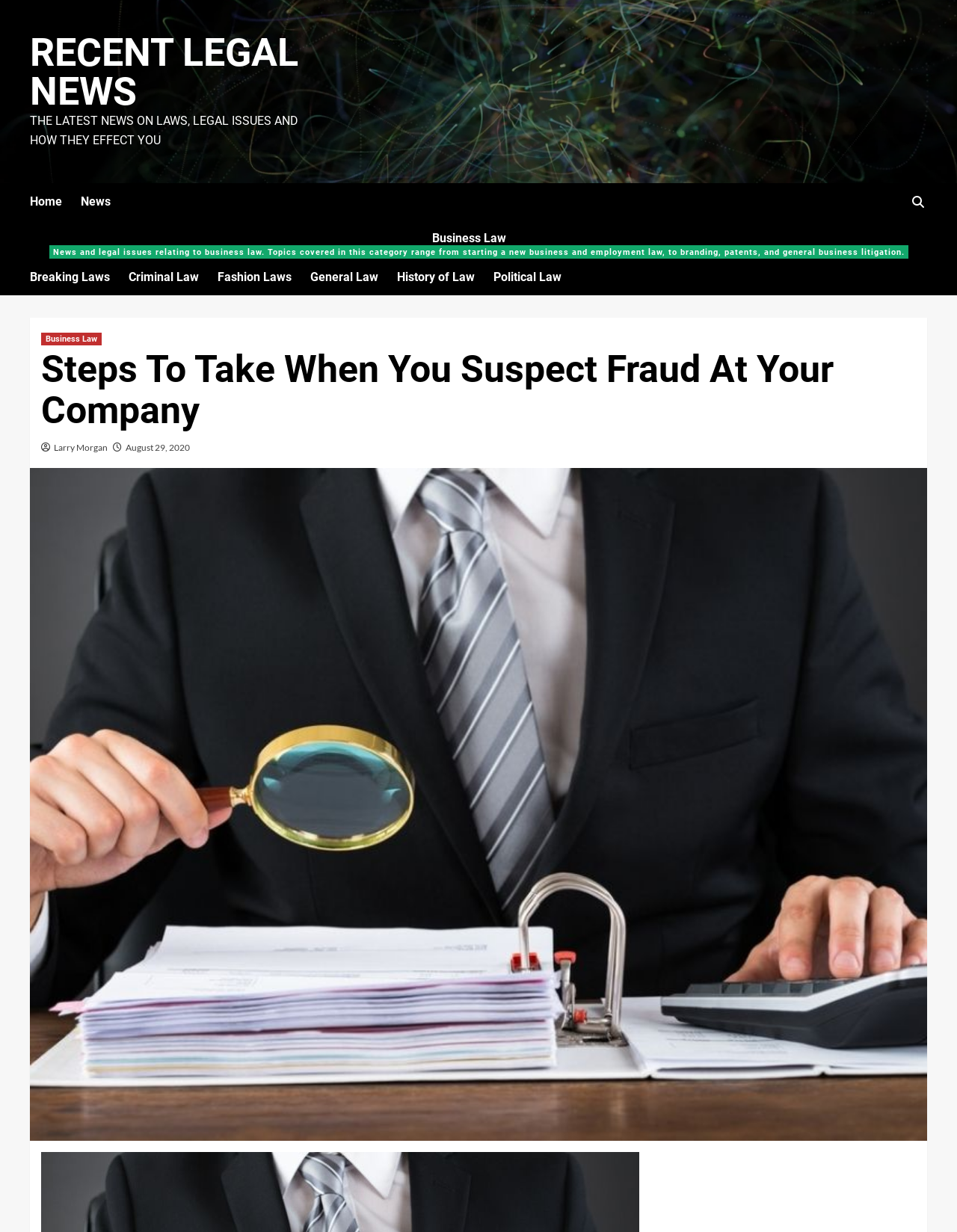Could you highlight the region that needs to be clicked to execute the instruction: "read the article by Larry Morgan"?

[0.056, 0.359, 0.112, 0.368]